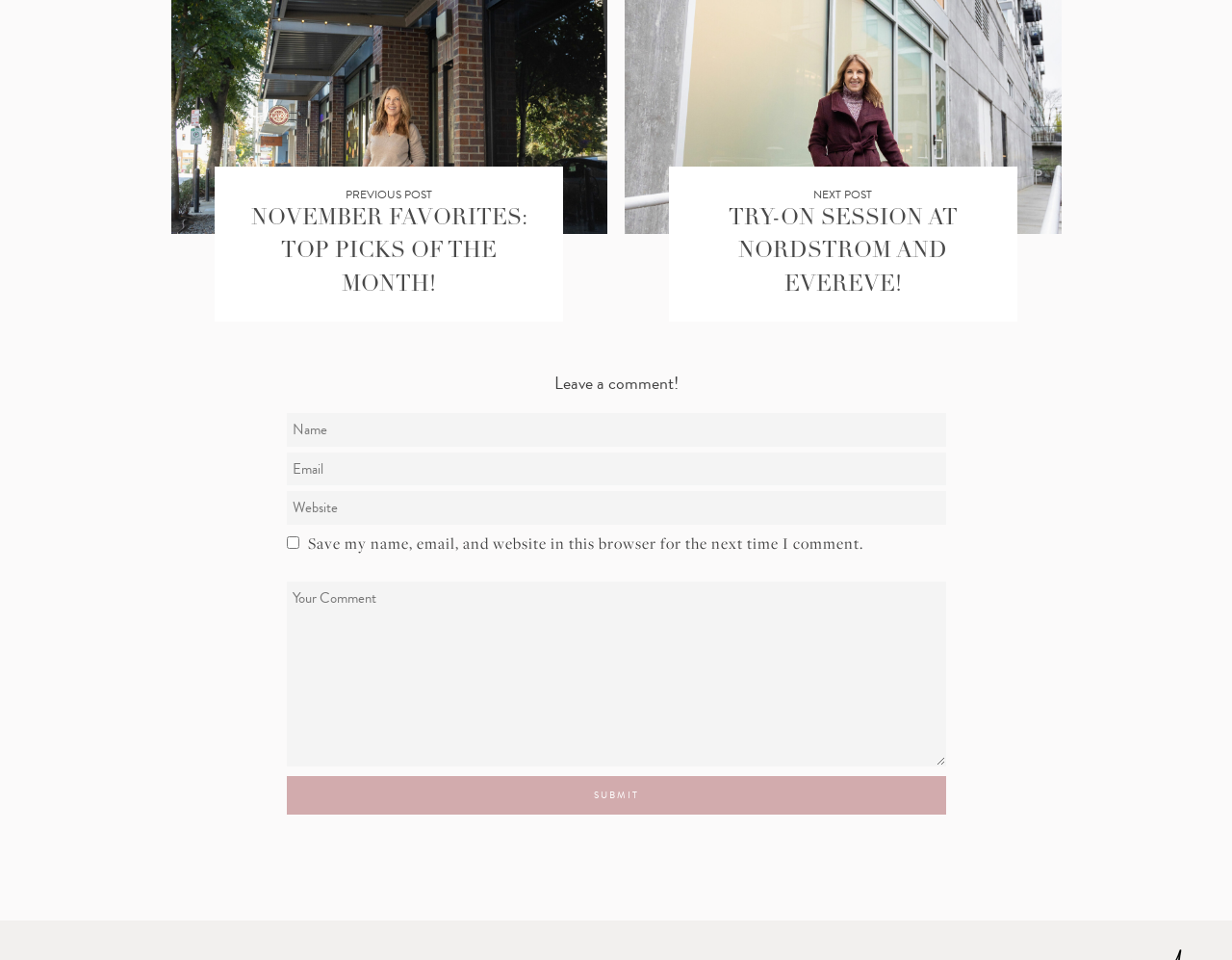Respond to the question below with a single word or phrase: What is the button used for?

Submit comment